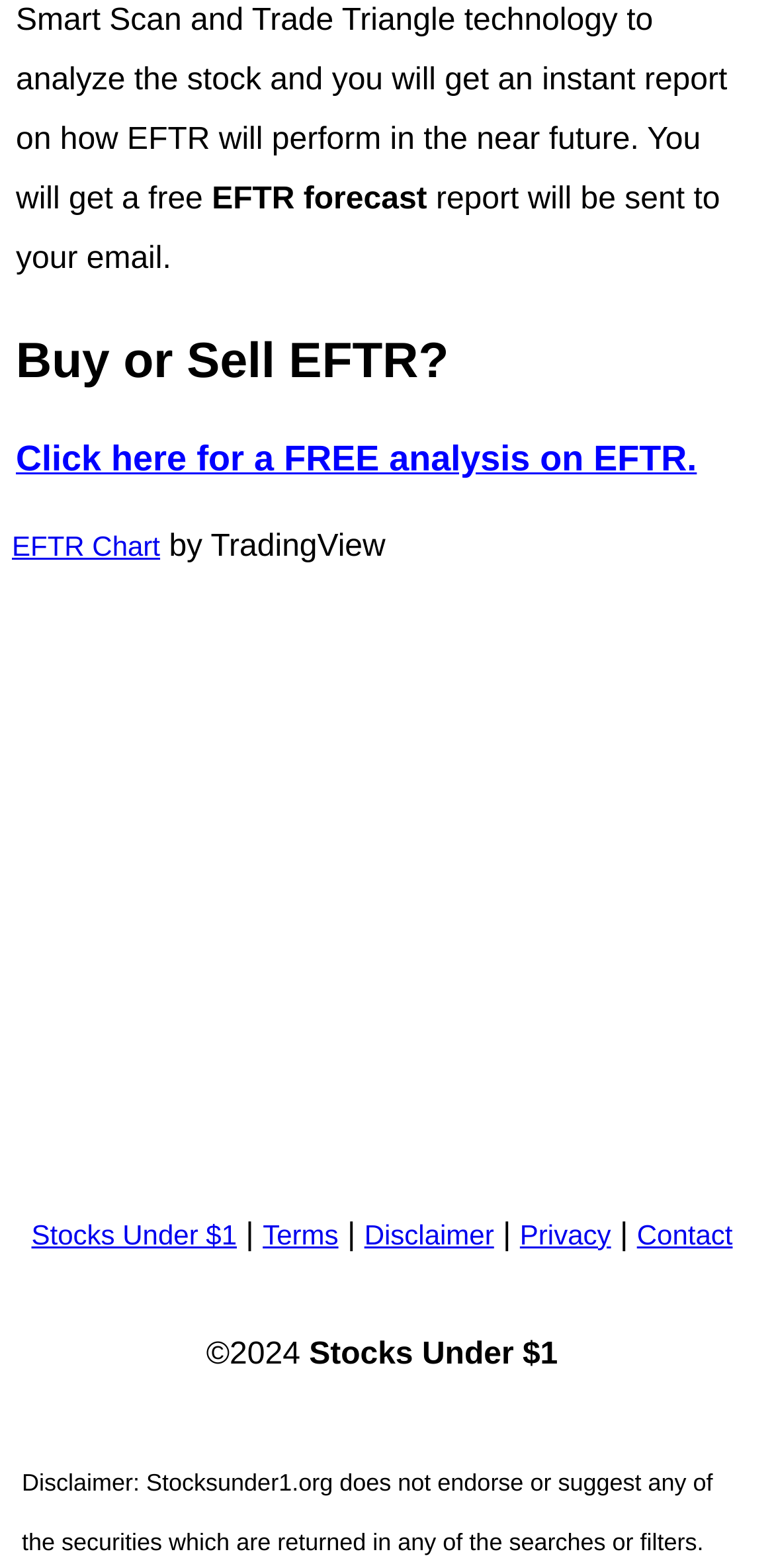Use the information in the screenshot to answer the question comprehensively: What is the purpose of the link 'Click here for a FREE analysis on EFTR'?

The link 'Click here for a FREE analysis on EFTR' is likely to provide a free analysis on EFTR, as indicated by the text on the link.